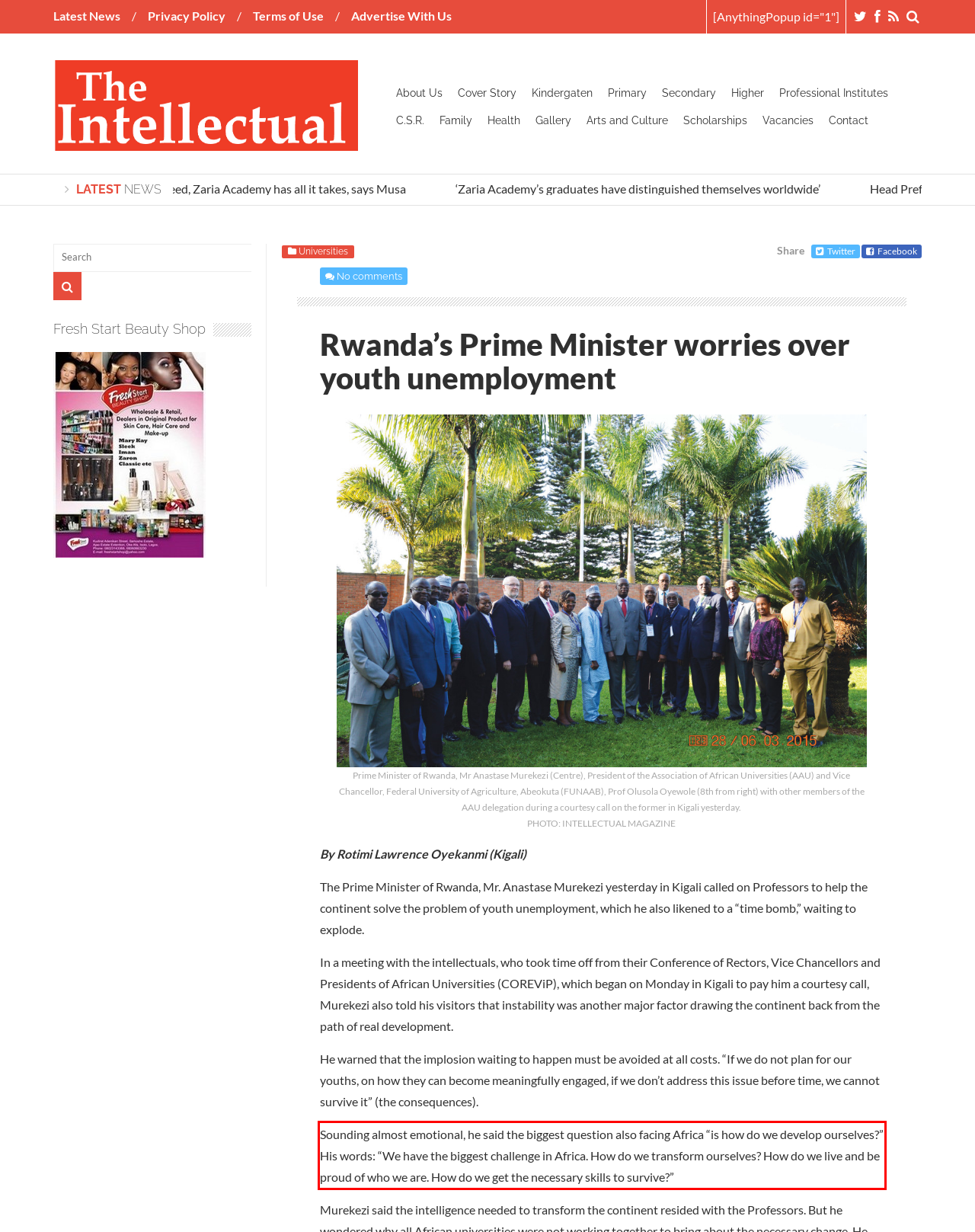Identify the text within the red bounding box on the webpage screenshot and generate the extracted text content.

Sounding almost emotional, he said the biggest question also facing Africa “is how do we develop ourselves?” His words: “We have the biggest challenge in Africa. How do we transform ourselves? How do we live and be proud of who we are. How do we get the necessary skills to survive?”